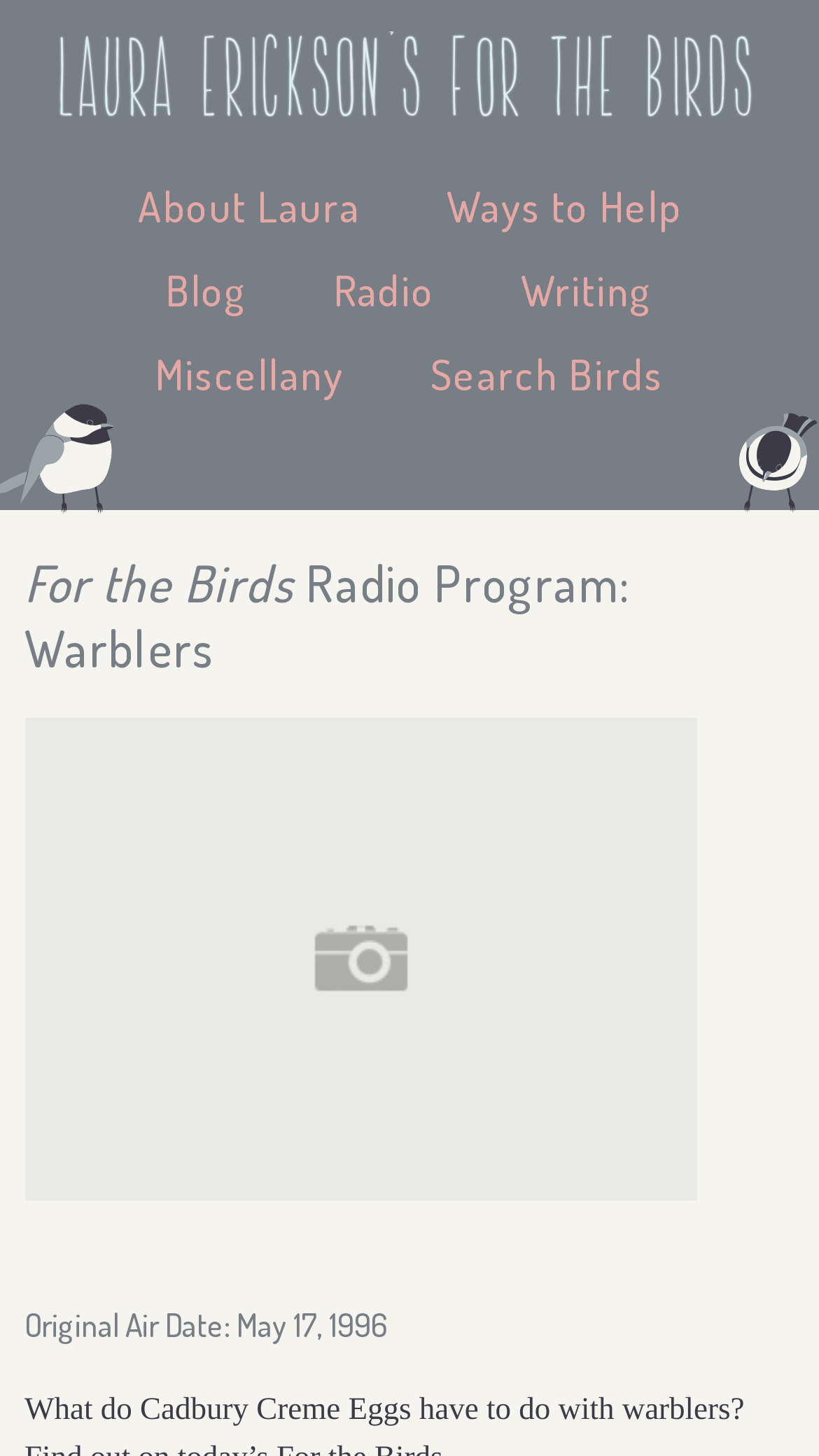Provide your answer in one word or a succinct phrase for the question: 
What is the original air date of the program?

May 17, 1996